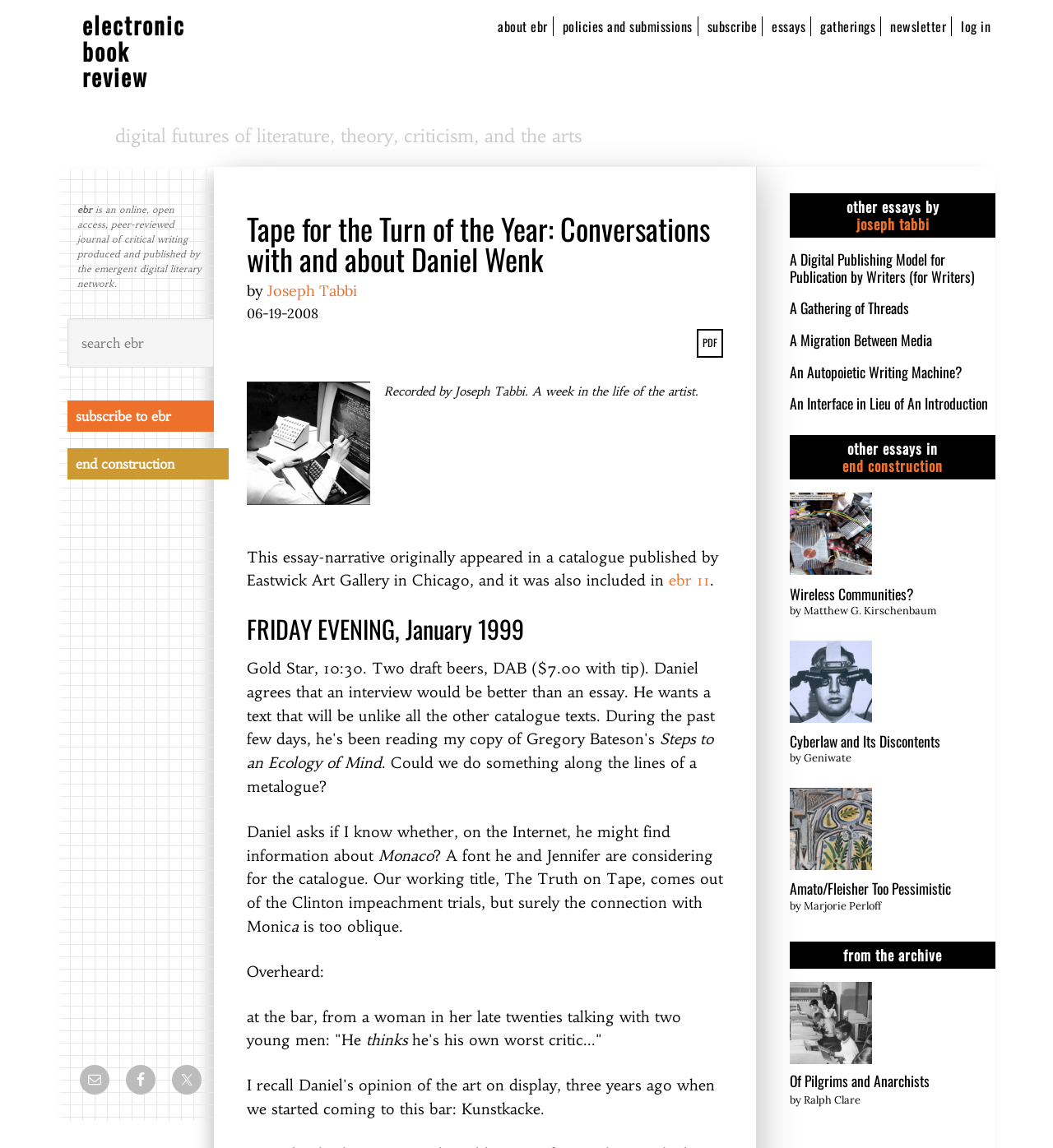Answer the question with a brief word or phrase:
What is the topic of the secondary sidebar?

ebr